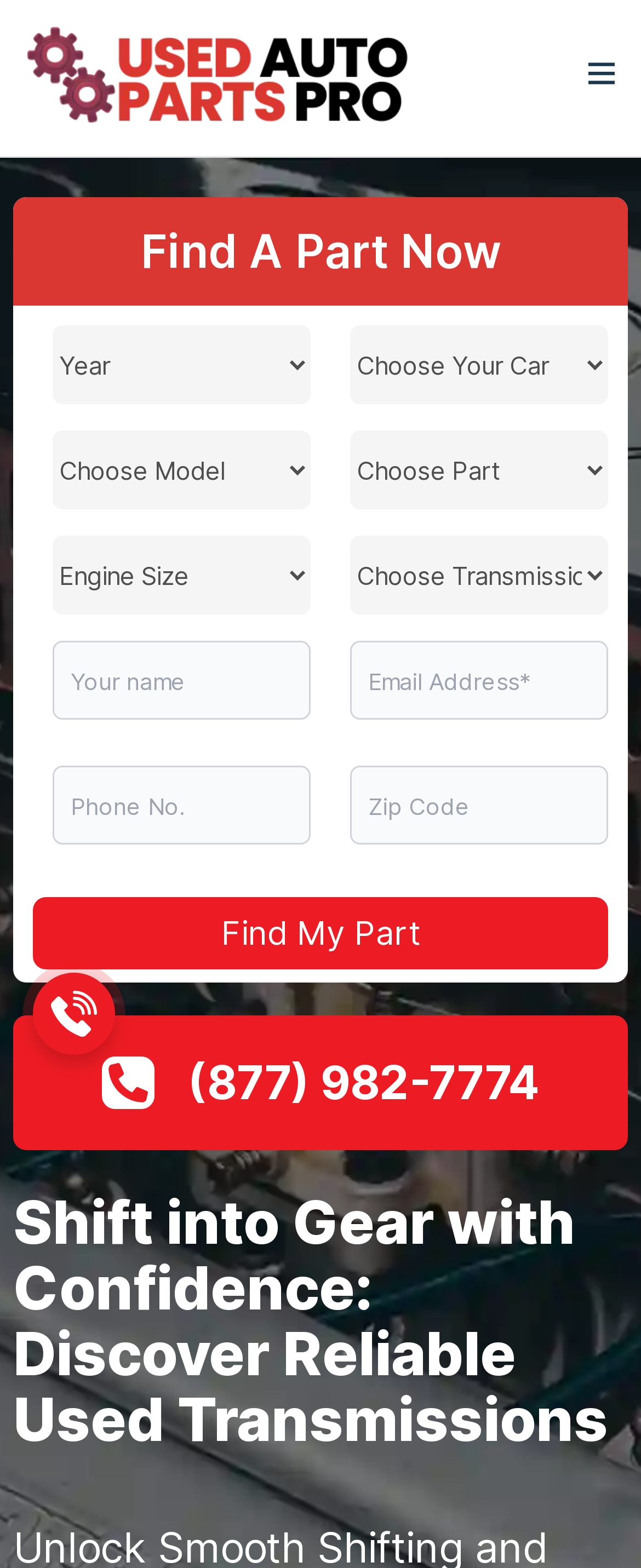Determine the bounding box coordinates of the UI element described below. Use the format (top-left x, top-left y, bottom-right x, bottom-right y) with floating point numbers between 0 and 1: (877) 982-7774

[0.021, 0.648, 0.979, 0.733]